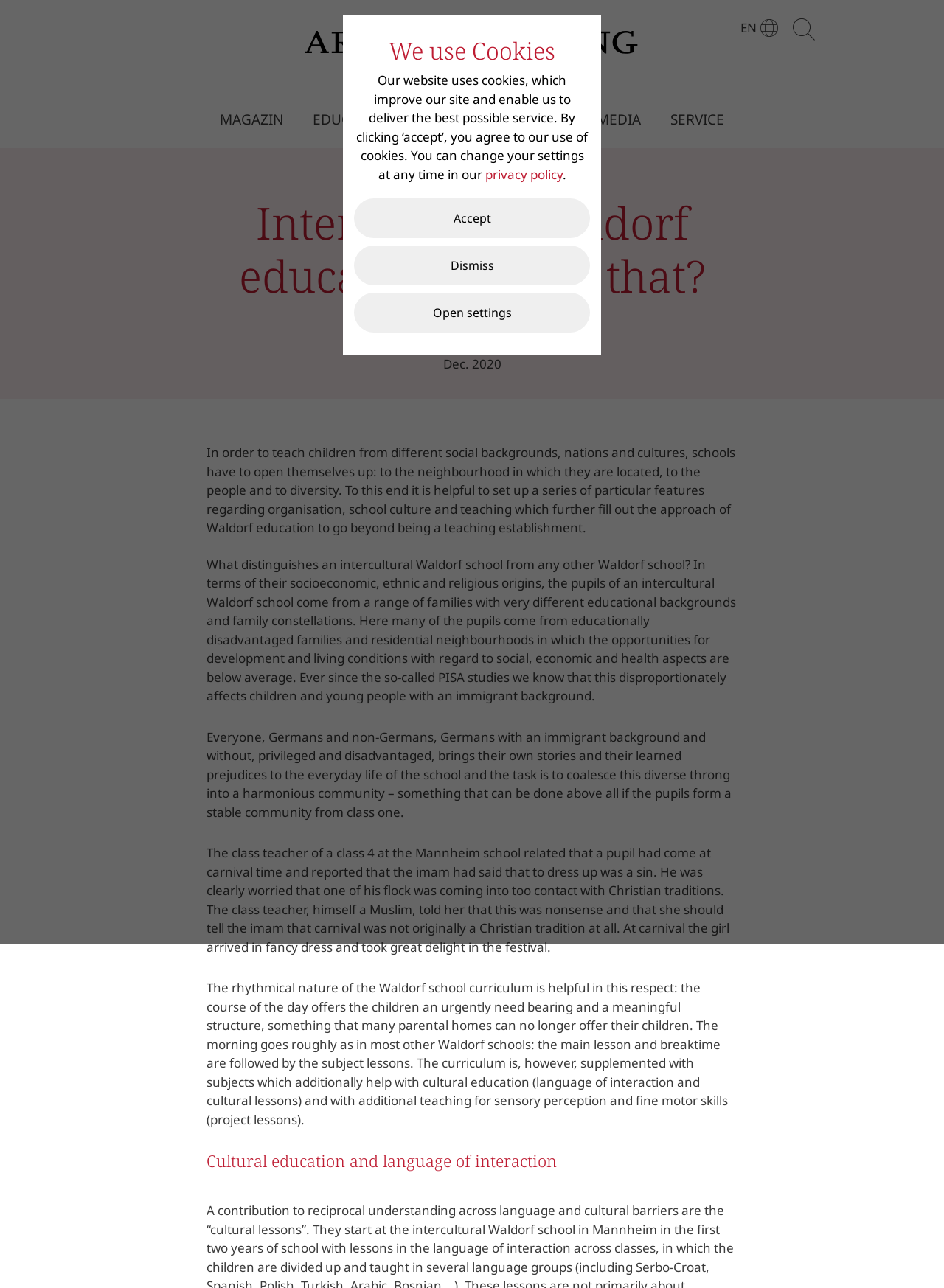What is the topic of the article?
Refer to the image and give a detailed answer to the question.

The topic of the article can be determined by reading the heading 'Intercultural Waldorf education: what’s that?' which is located at the top of the webpage, indicating that the article is about explaining what intercultural Waldorf education is.